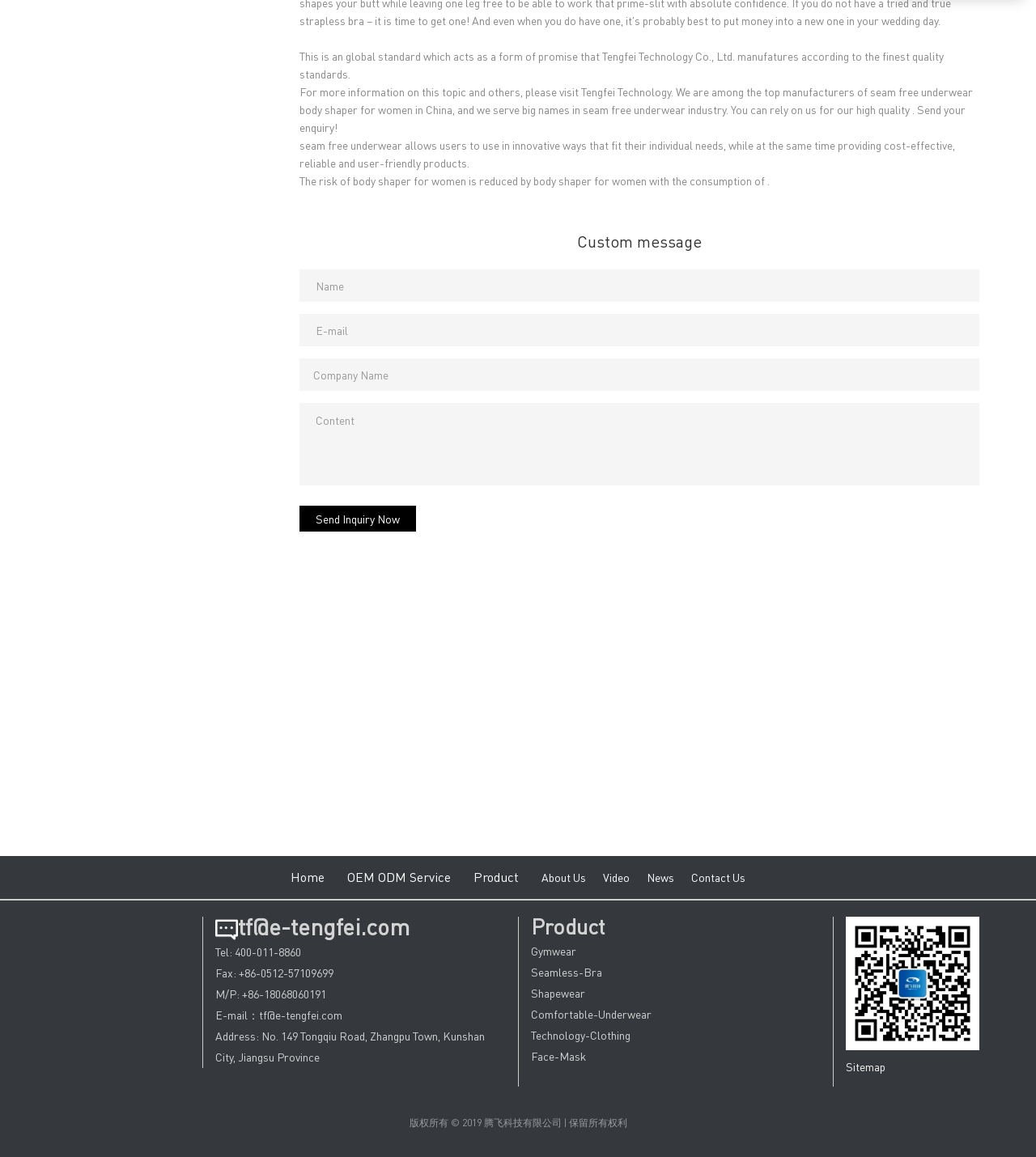Please provide a detailed answer to the question below by examining the image:
What products does the company offer?

The company offers various products, including Gymwear, Seamless-Bra, Shapewear, Comfortable-Underwear, Technology-Clothing, and Face-Mask, as listed in the links at the bottom of the webpage.